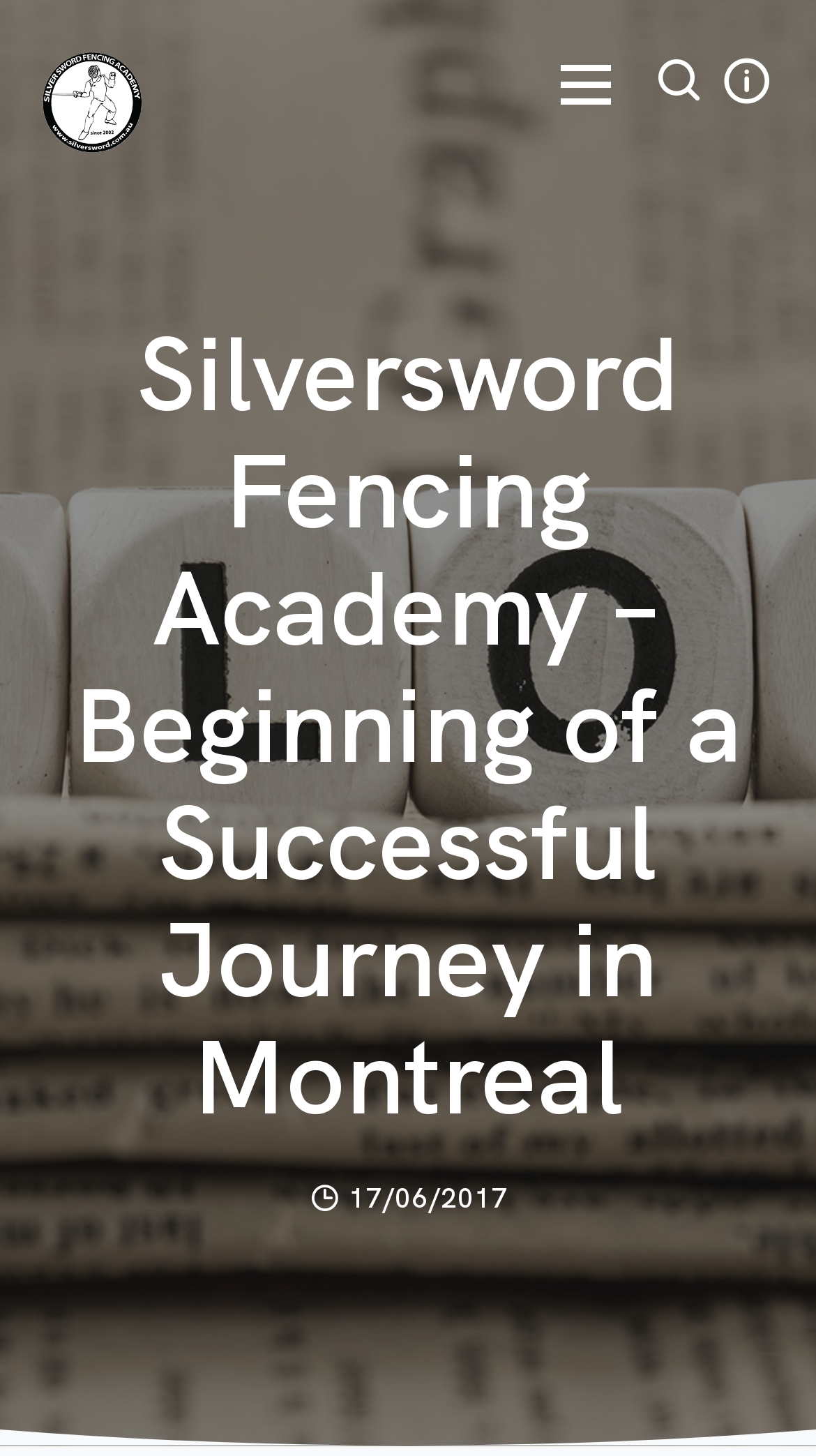What is the date mentioned on the webpage?
Utilize the image to construct a detailed and well-explained answer.

I found the date '17/06/2017' on the webpage, which is located at the bottom of the page, indicating that it might be a date related to the academy's establishment or a significant event.